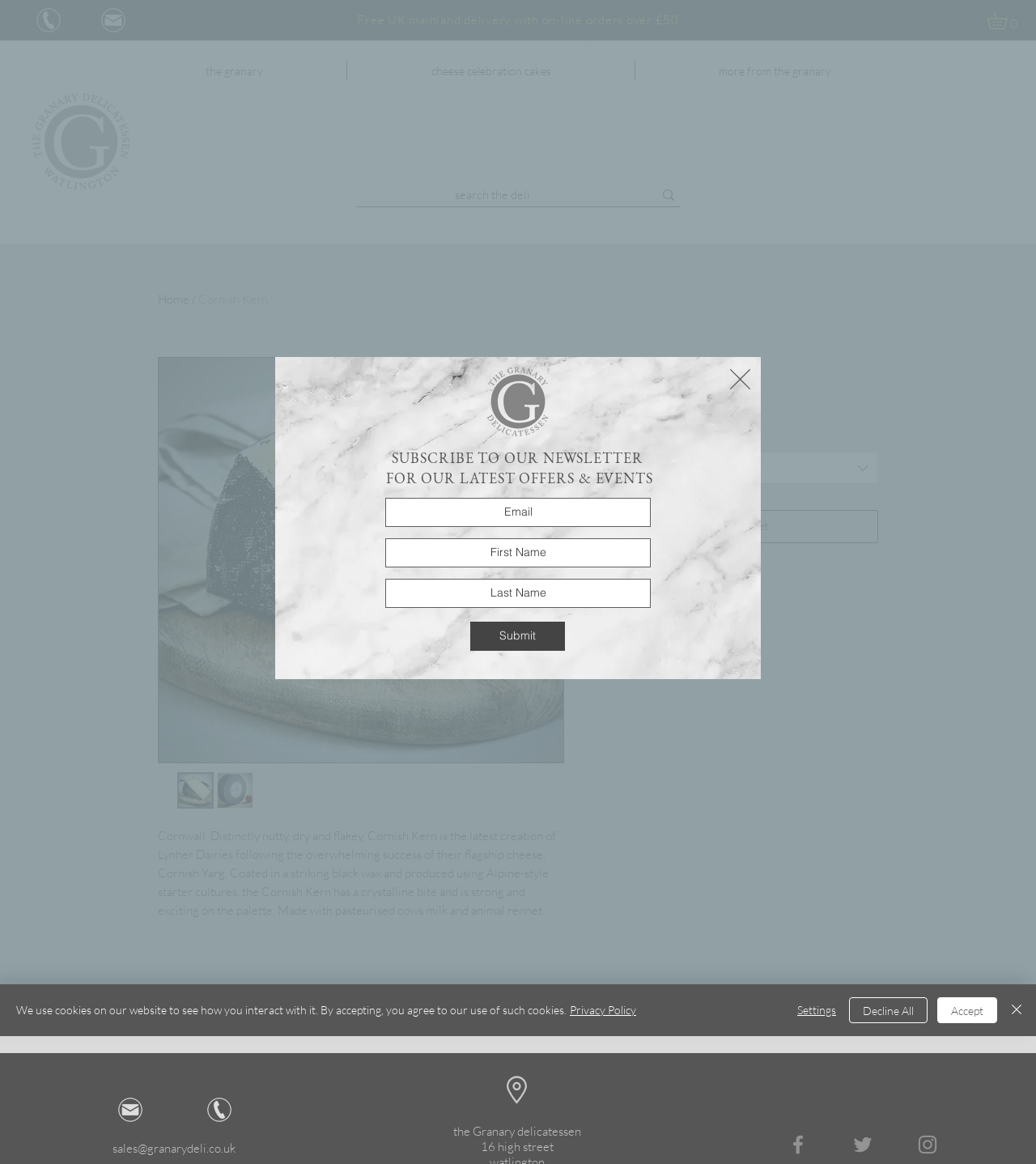Refer to the image and answer the question with as much detail as possible: What is the name of the cheese?

I found the answer by looking at the main content of the webpage, where it says 'Cornwall. Distinctly nutty, dry and flakey, Cornish Kern is the latest creation of Lynher Dairies...'.